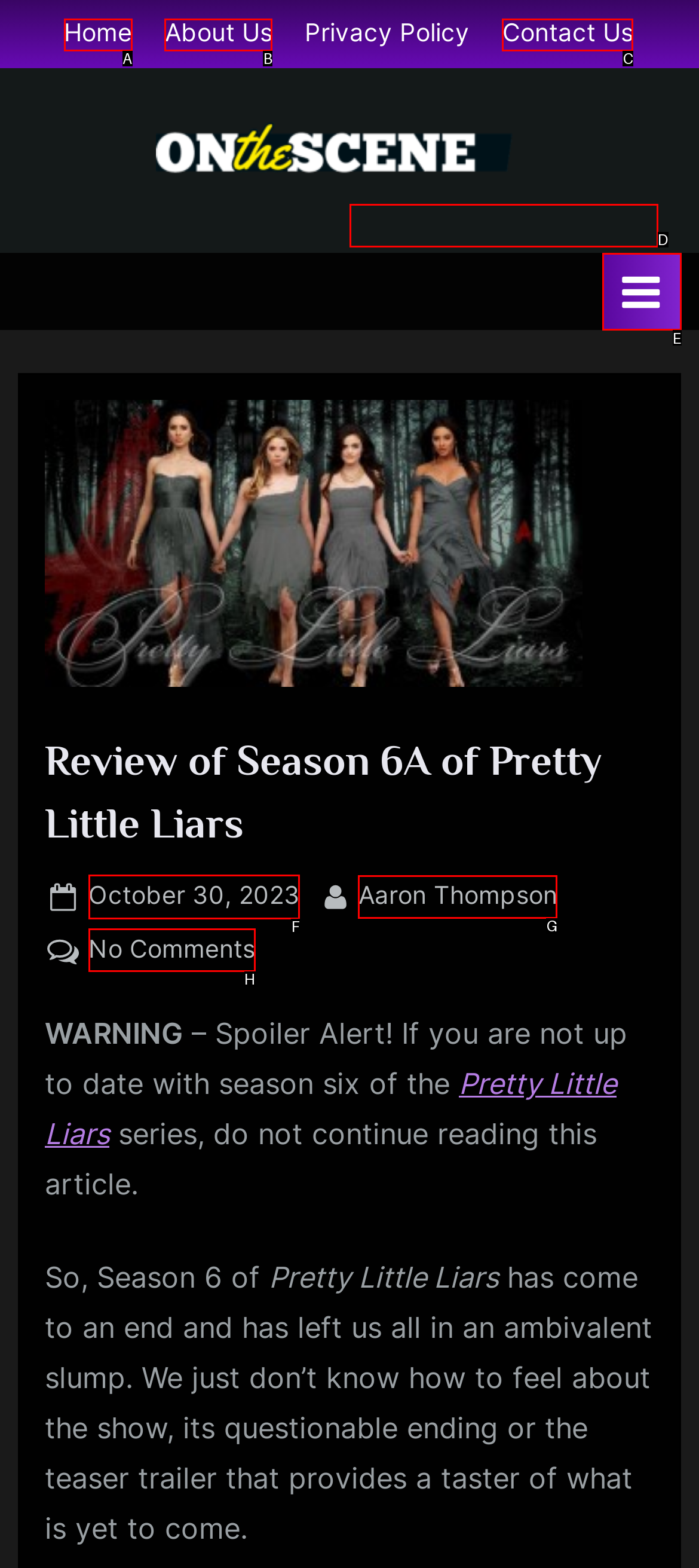To perform the task "read the article posted on October 30, 2023", which UI element's letter should you select? Provide the letter directly.

F